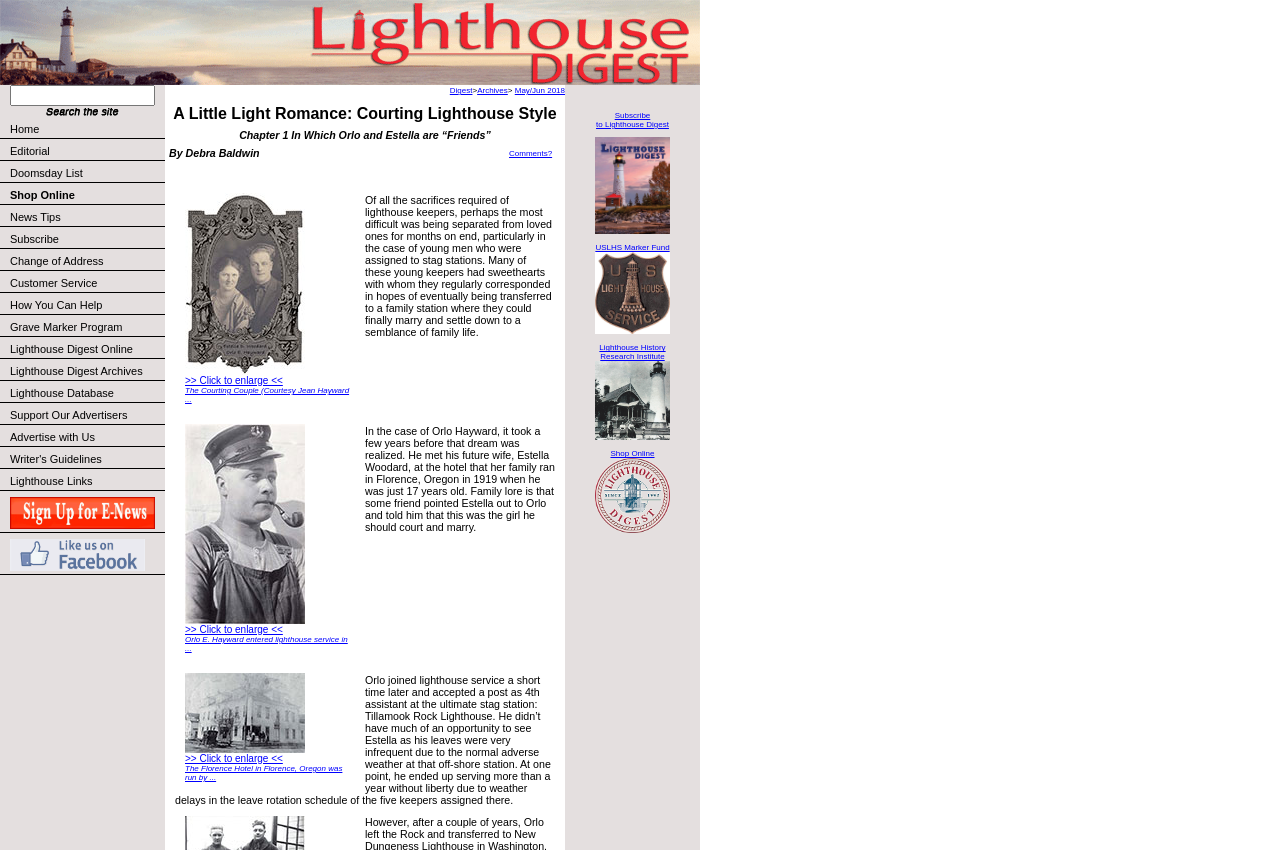Determine the bounding box coordinates for the area that needs to be clicked to fulfill this task: "Read Chapter 1 In Which Orlo and Estella are “Friends”". The coordinates must be given as four float numbers between 0 and 1, i.e., [left, top, right, bottom].

[0.13, 0.149, 0.44, 0.168]